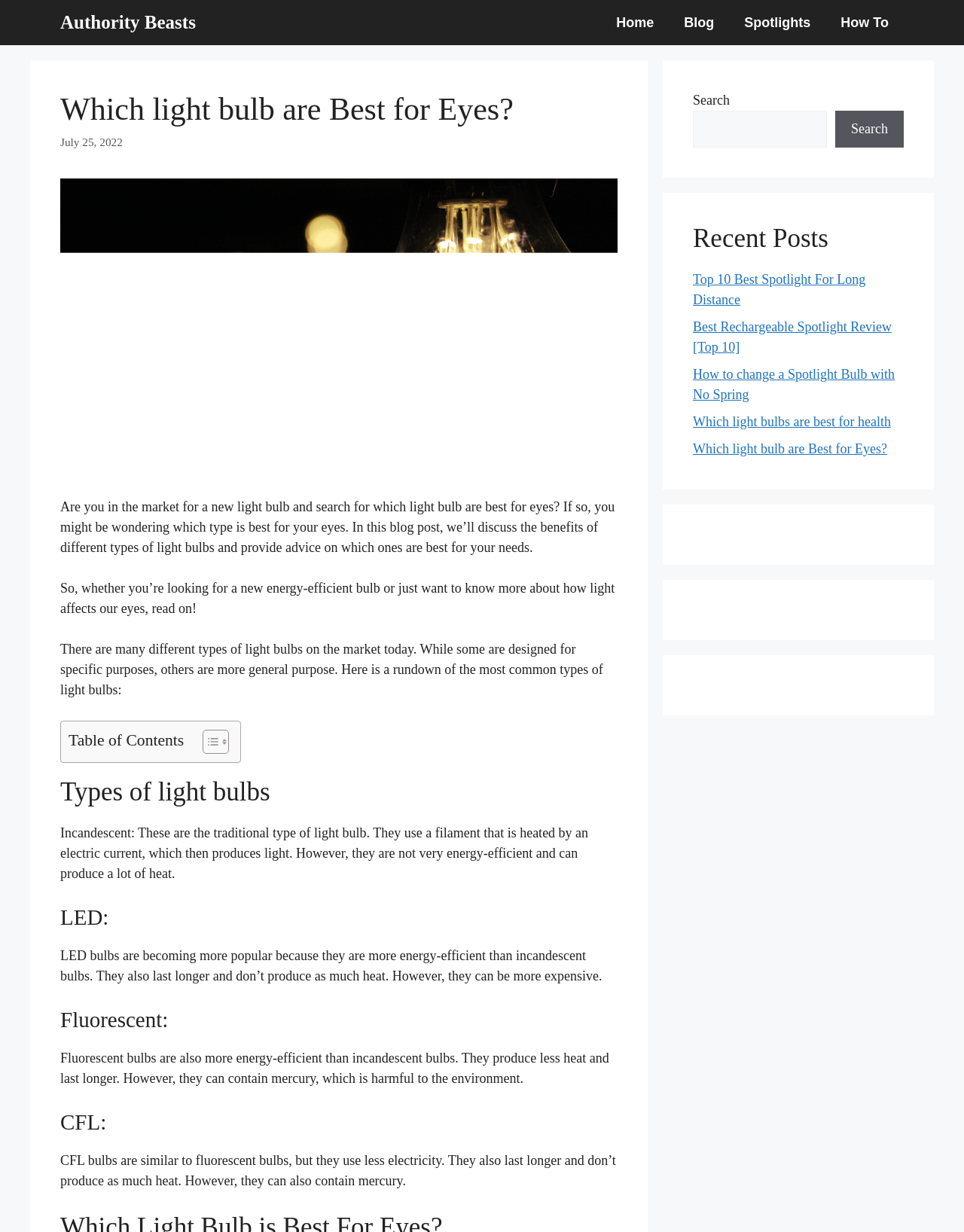What types of light bulbs are discussed on this webpage?
Using the picture, provide a one-word or short phrase answer.

Incandescent, LED, Fluorescent, CFL